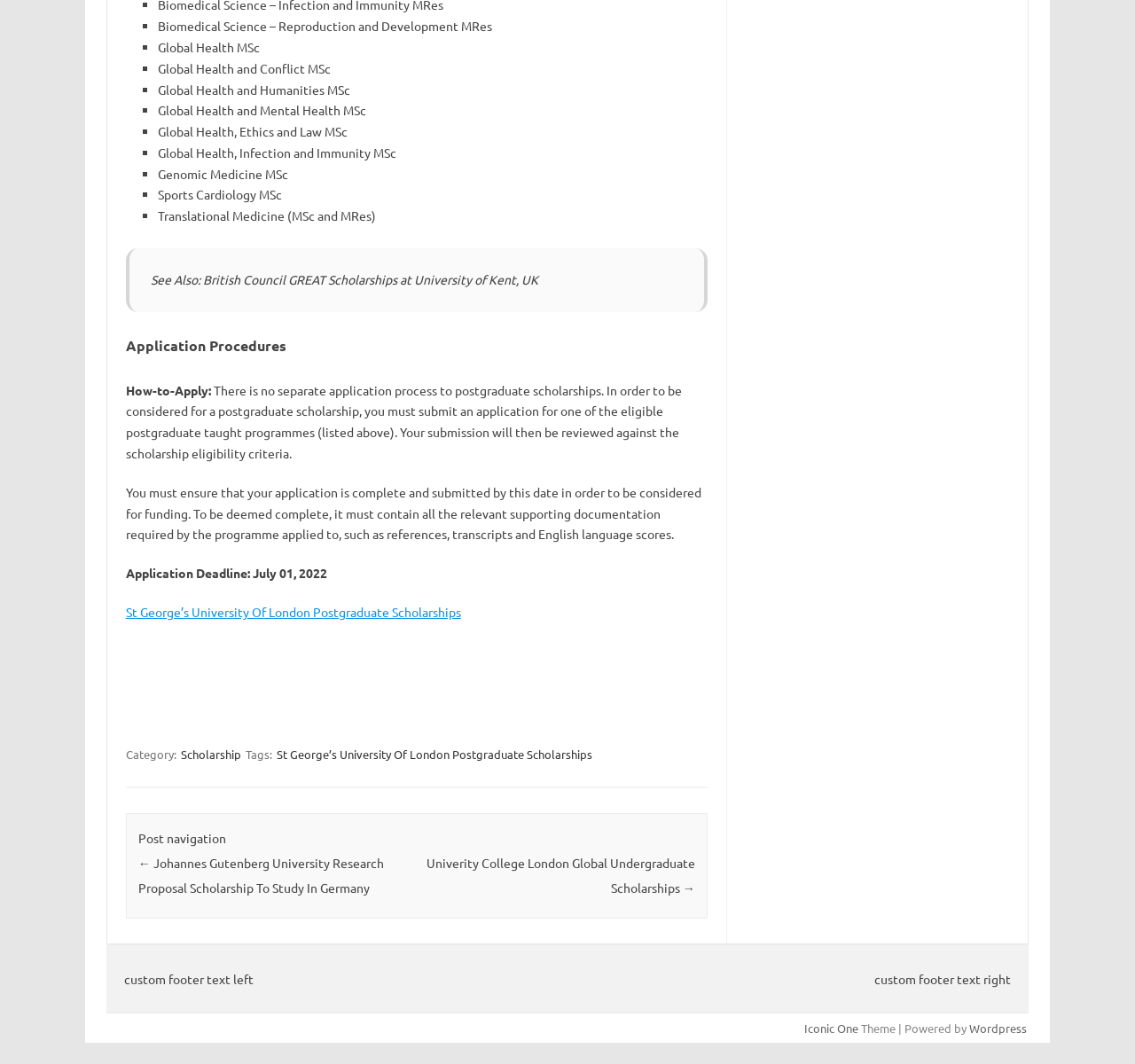Identify the bounding box coordinates for the element you need to click to achieve the following task: "Read the 'Application Procedures' section". Provide the bounding box coordinates as four float numbers between 0 and 1, in the form [left, top, right, bottom].

[0.111, 0.313, 0.623, 0.337]